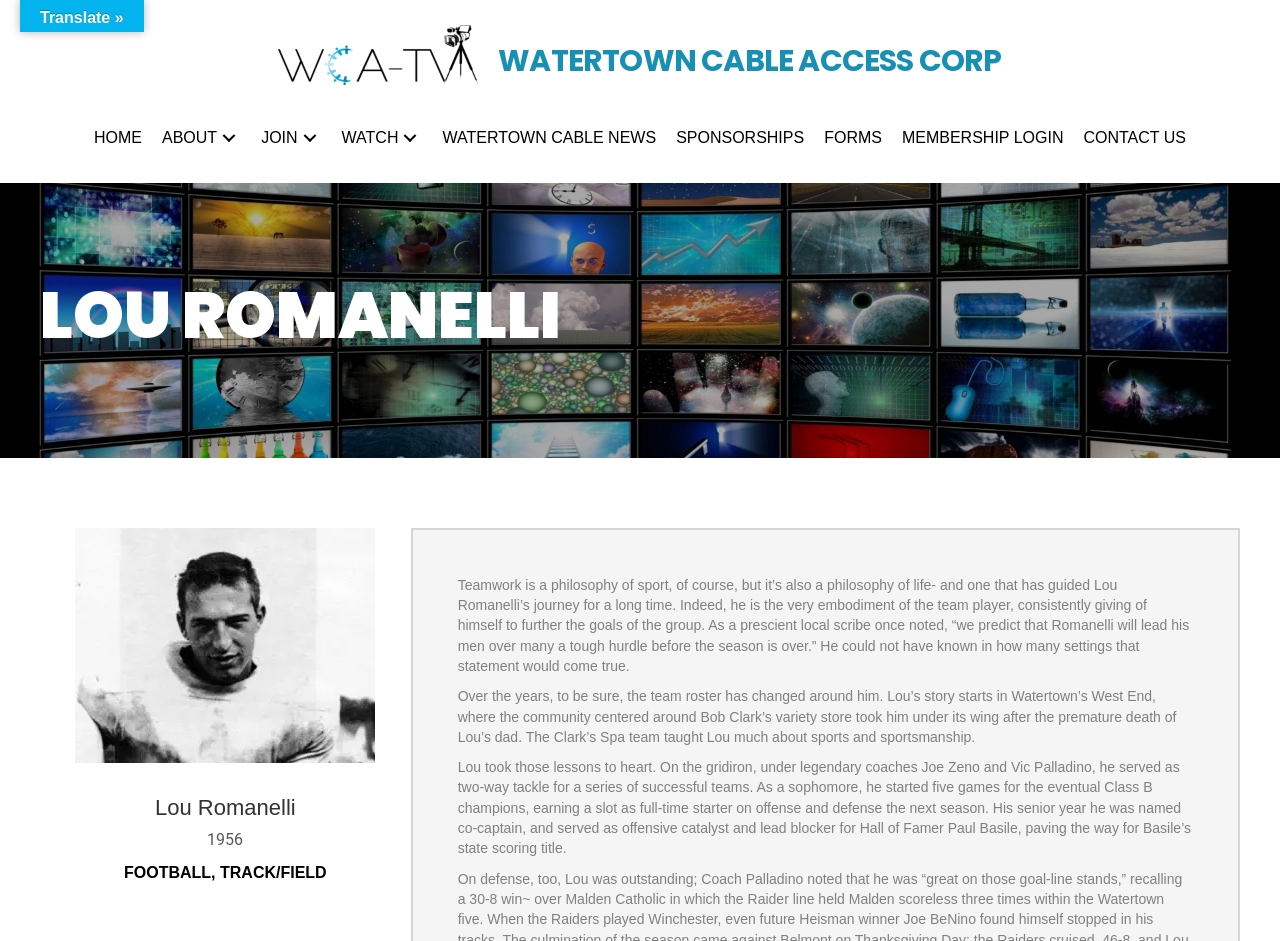Using a single word or phrase, answer the following question: 
What is the philosophy that guided Lou Romanelli's journey?

Teamwork